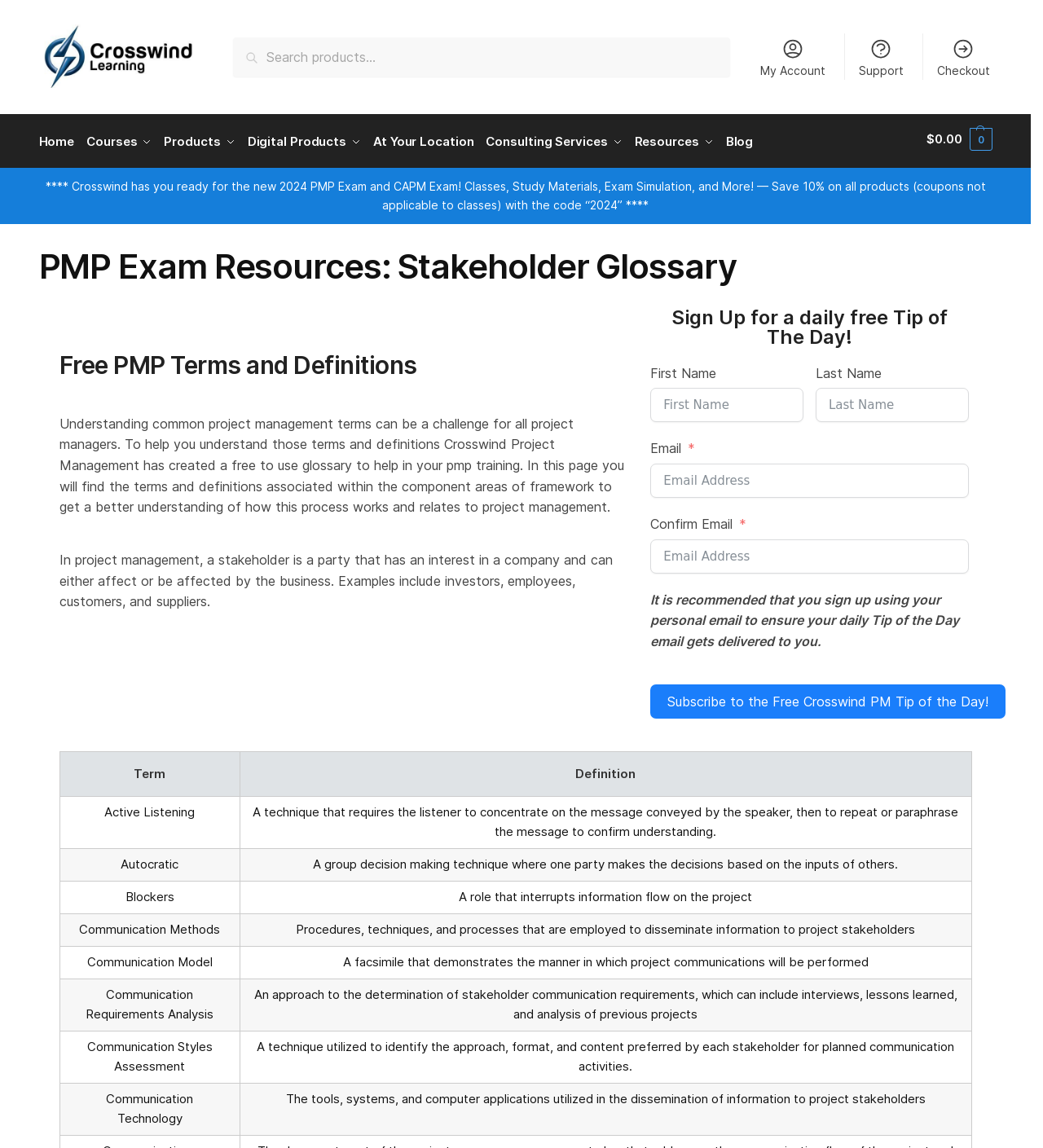Please mark the bounding box coordinates of the area that should be clicked to carry out the instruction: "Go to the Home page".

[0.037, 0.1, 0.078, 0.143]